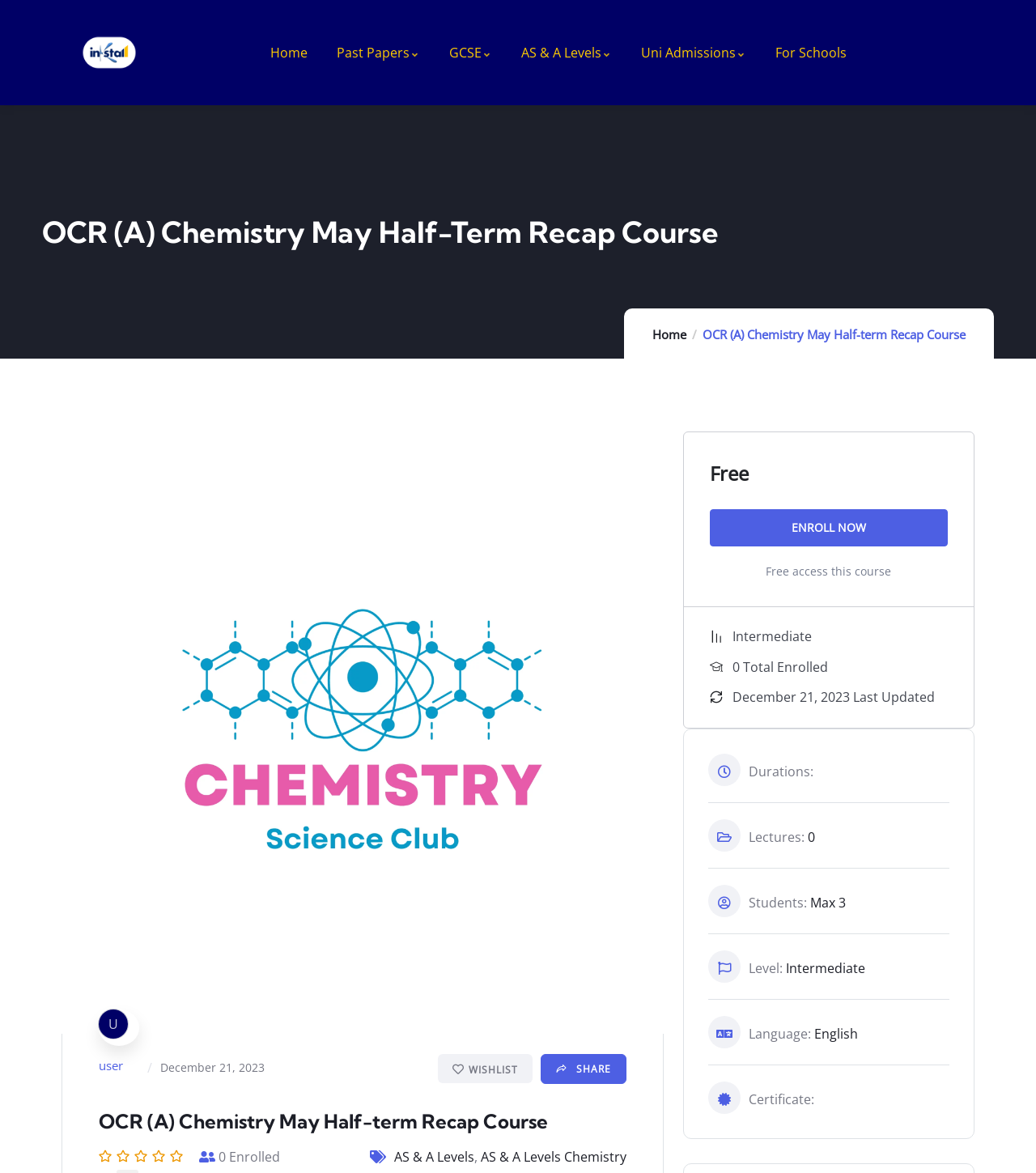Please look at the image and answer the question with a detailed explanation: What is the language of the course?

I found the language information by looking at the static text element with the text 'Language:' and its corresponding answer 'English' which is located near the bottom of the webpage.